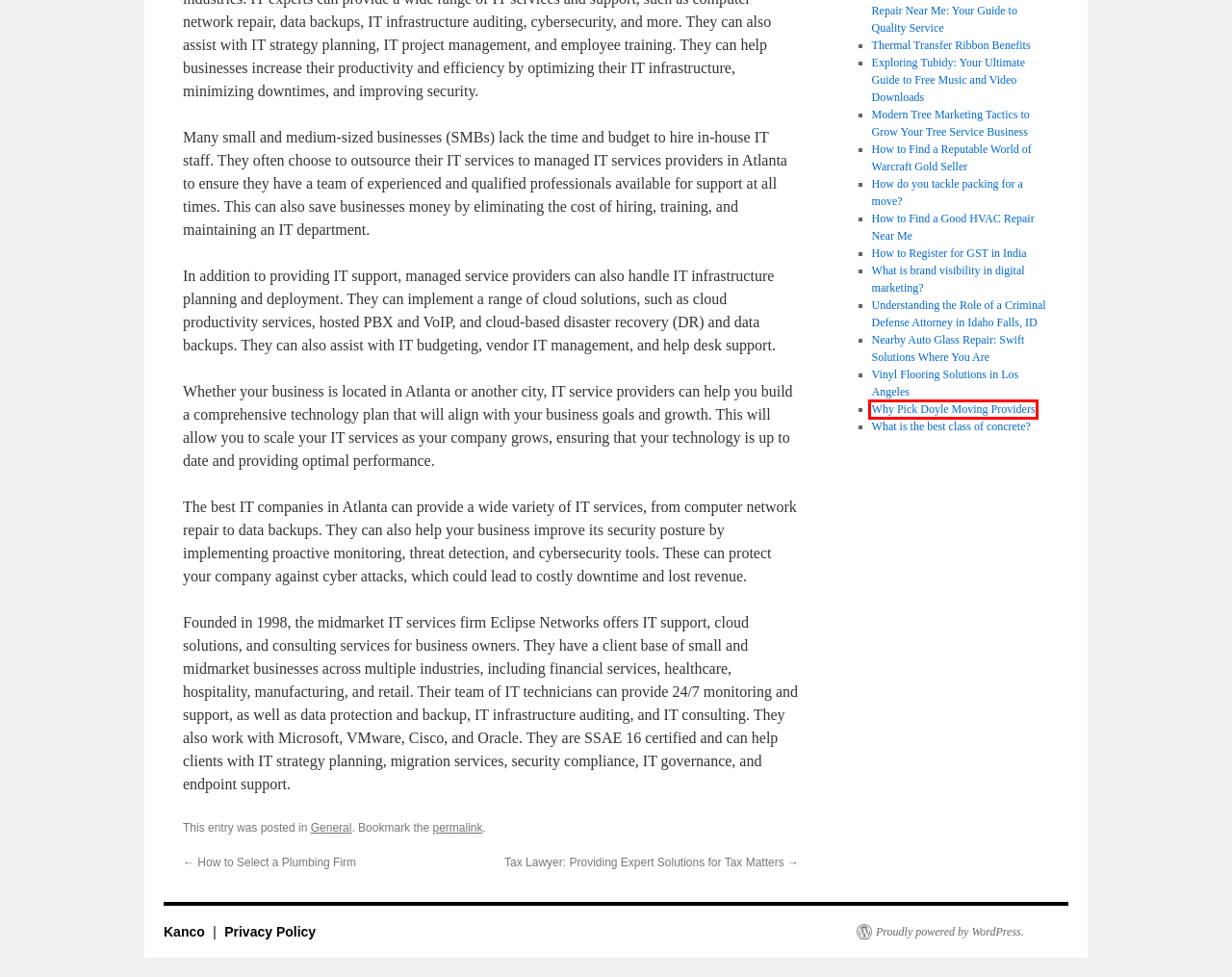Using the screenshot of a webpage with a red bounding box, pick the webpage description that most accurately represents the new webpage after the element inside the red box is clicked. Here are the candidates:
A. What is the best class of concrete? | Kanco
B. Exploring Tubidy: Your Ultimate Guide to Free Music and Video Downloads | Kanco
C. Blog Tool, Publishing Platform, and CMS – WordPress.org
D. Thermal Transfer Ribbon Benefits | Kanco
E. How to Find a Good HVAC Repair Near Me | Kanco
F. General | Kanco
G. Nearby Auto Glass Repair: Swift Solutions Where You Are | Kanco
H. Why Pick Doyle Moving Providers | Kanco

H